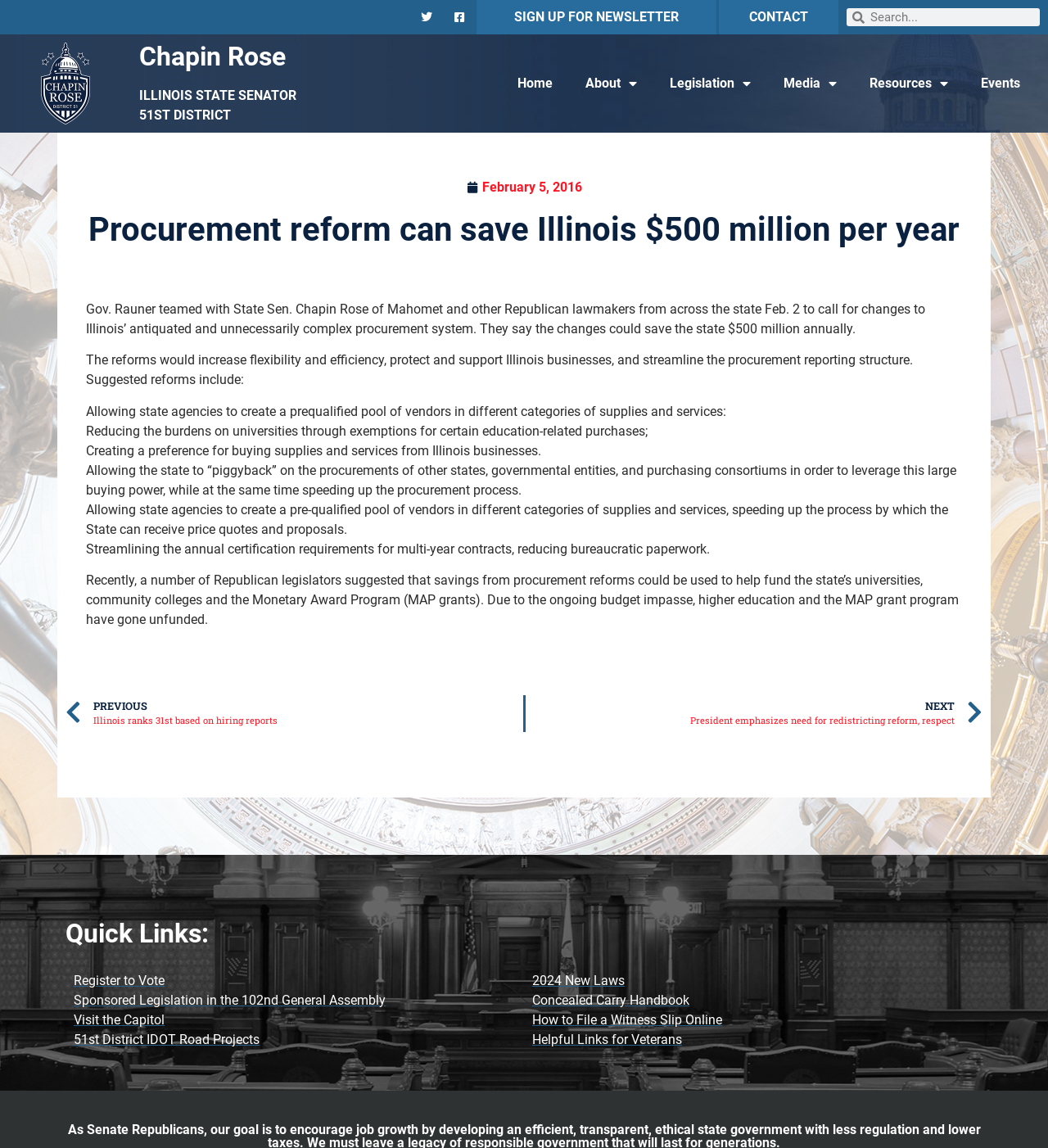How many menu items are there in the top navigation bar?
Refer to the image and provide a thorough answer to the question.

I counted the number of link elements with the hasPopup property set to menu in the top navigation bar.